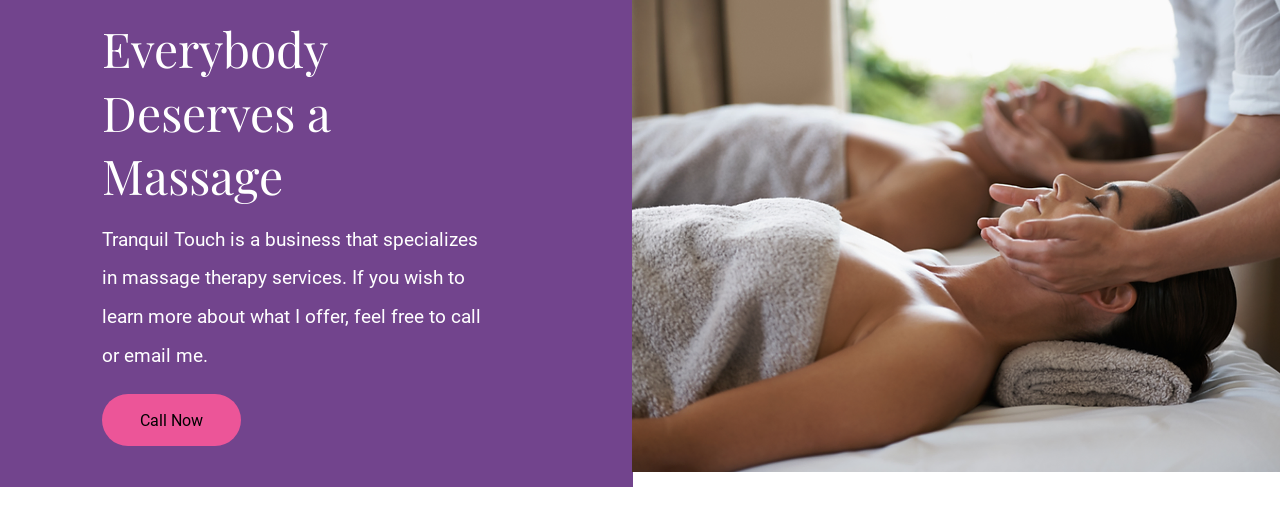Provide a brief response in the form of a single word or phrase:
How many individuals are receiving massages?

two